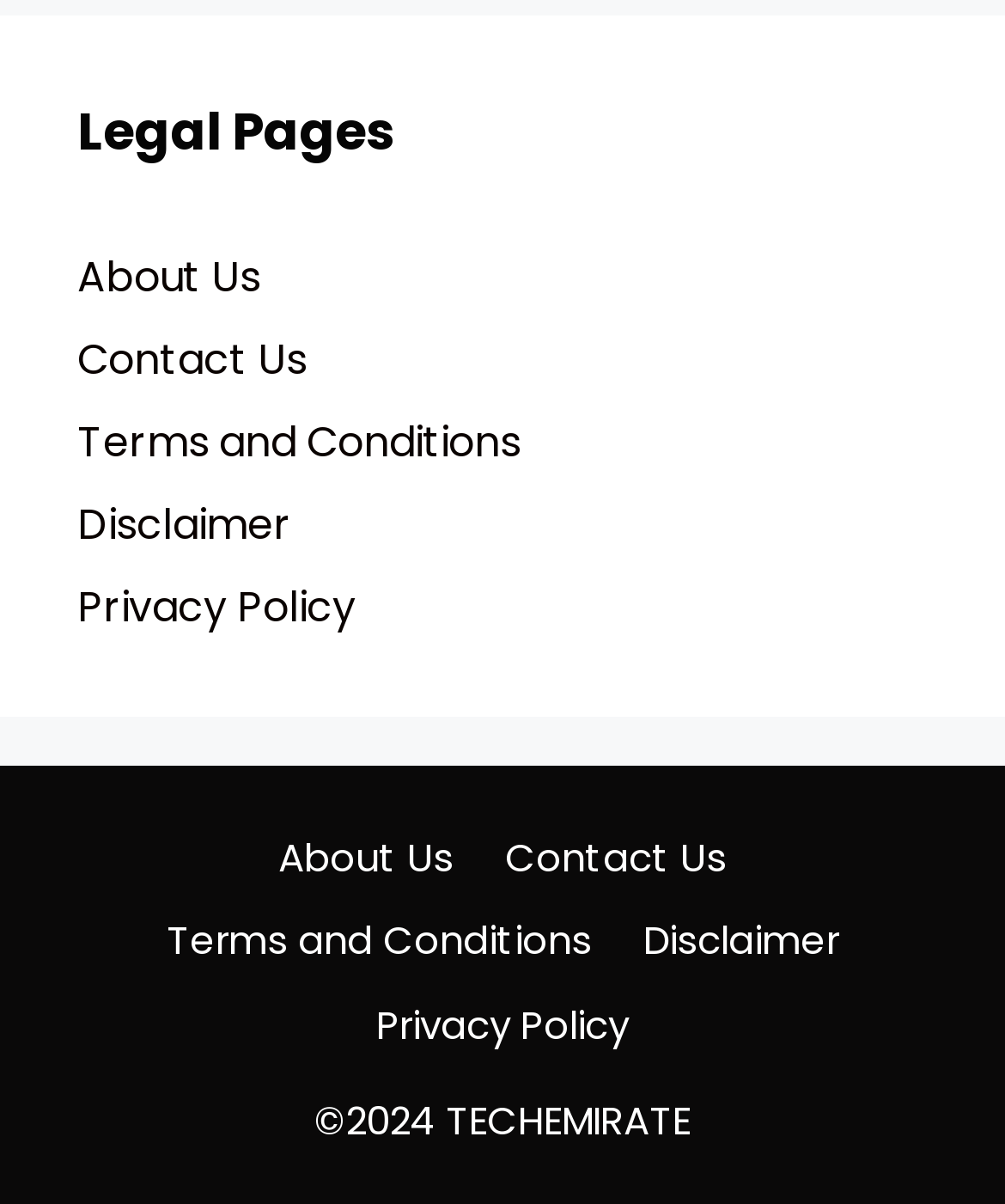Please predict the bounding box coordinates (top-left x, top-left y, bottom-right x, bottom-right y) for the UI element in the screenshot that fits the description: Contact Us

[0.077, 0.273, 0.305, 0.323]